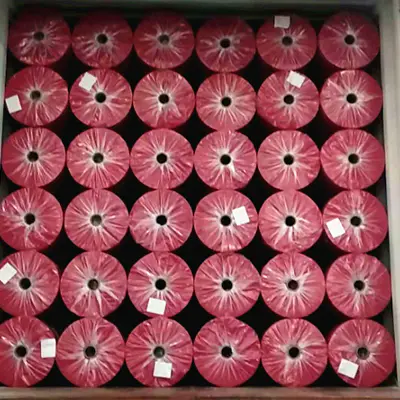Give a thorough explanation of the image.

This image showcases a neatly arranged collection of fabric spools, featuring a vibrant red hue with a glossy finish. The spools are packaged with clear plastic wrap, reflecting attention to detail and preservation to ensure their quality. They are organized in a grid pattern, occupying a robust wooden crate that reinforces a professional presentation. Each spool appears to have a small label attached, indicating possible customization options or product details. This visual serves as a compelling display of sunshine embossed UV resistant fabric materials, ideal for various retail applications and designed to withstand outdoor conditions.